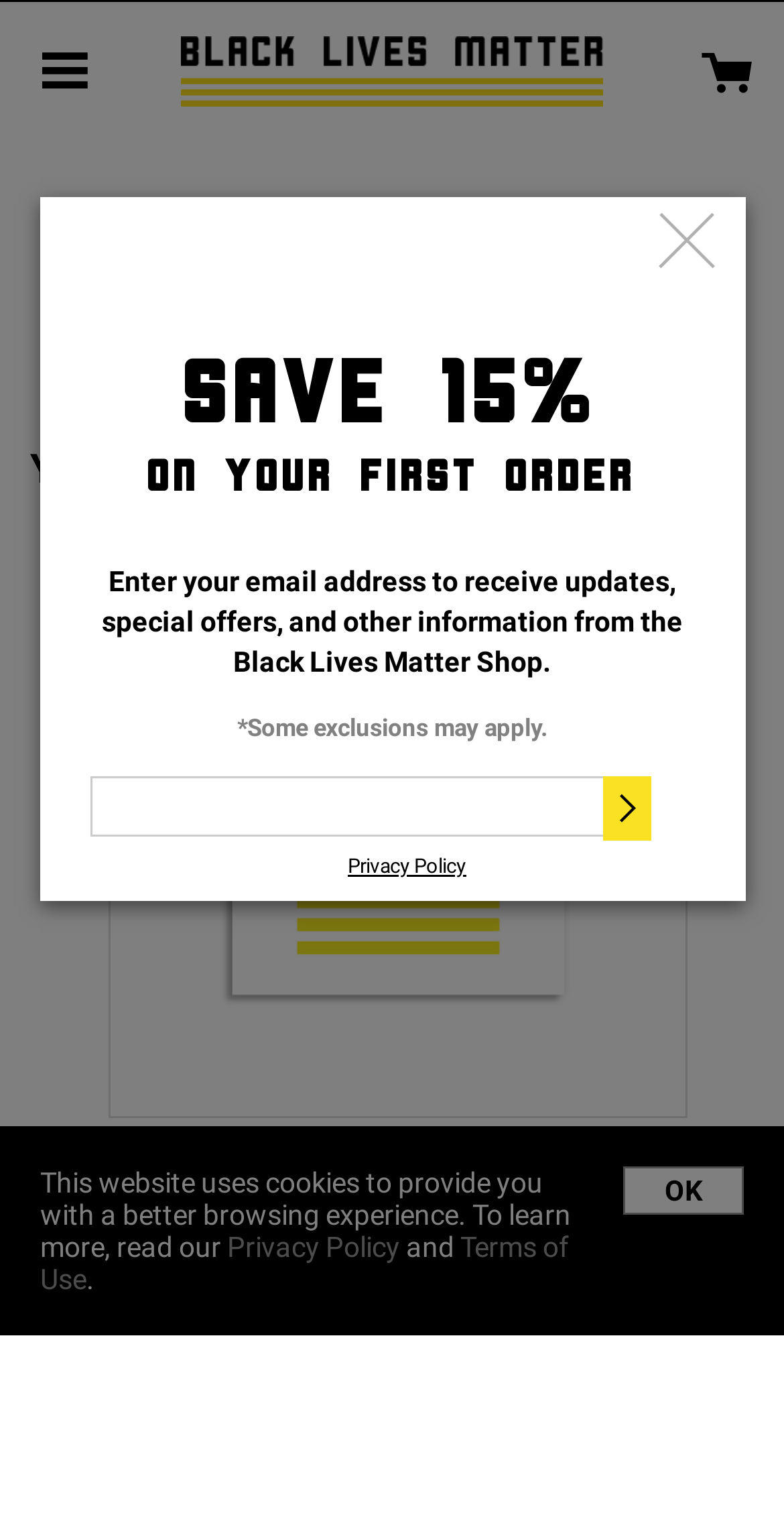Return the bounding box coordinates of the UI element that corresponds to this description: "Privacy Policy". The coordinates must be given as four float numbers in the range of 0 and 1, [left, top, right, bottom].

[0.29, 0.813, 0.51, 0.835]